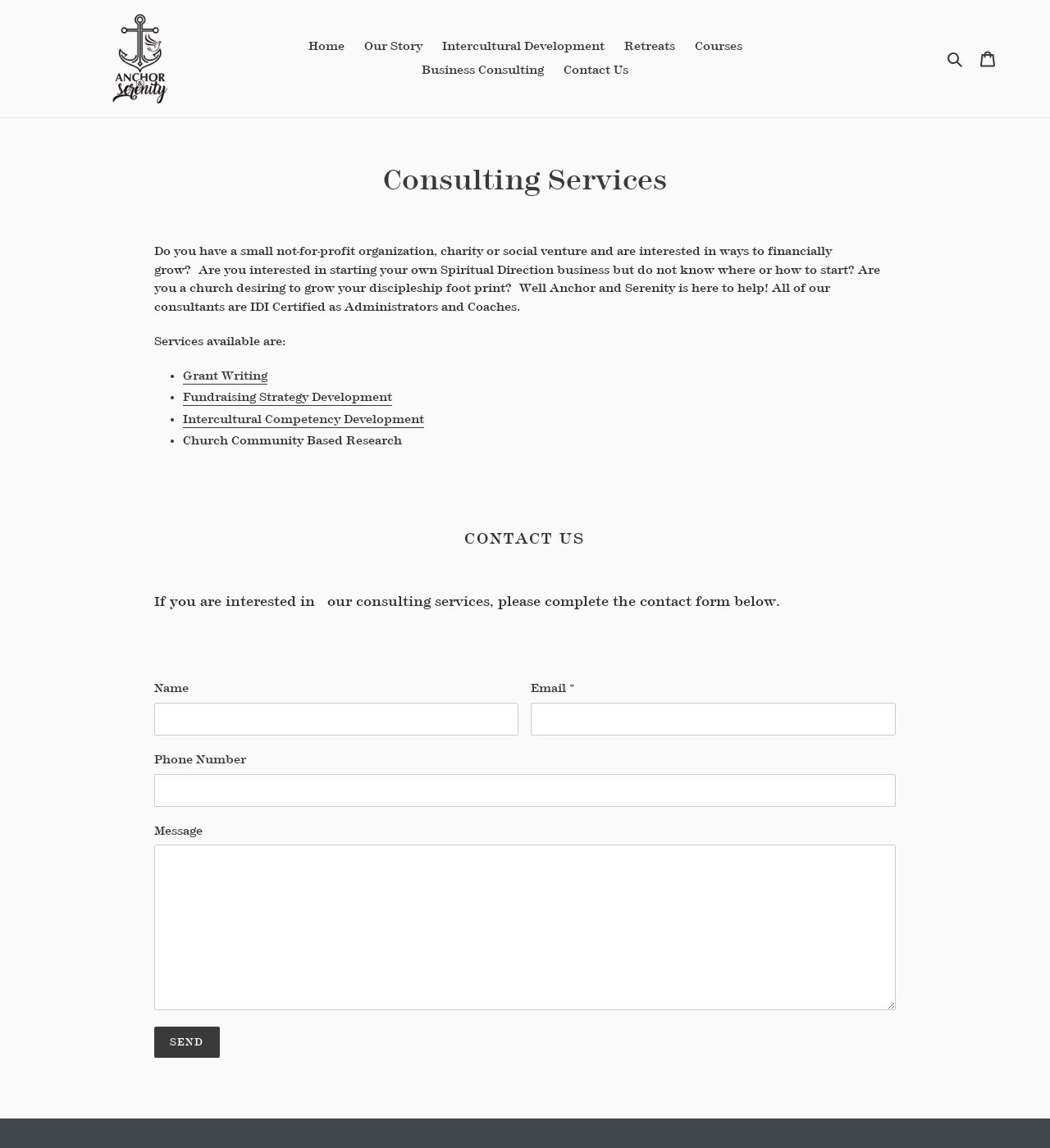Determine the bounding box coordinates of the region that needs to be clicked to achieve the task: "Click on the 'Home' link".

[0.286, 0.031, 0.336, 0.051]